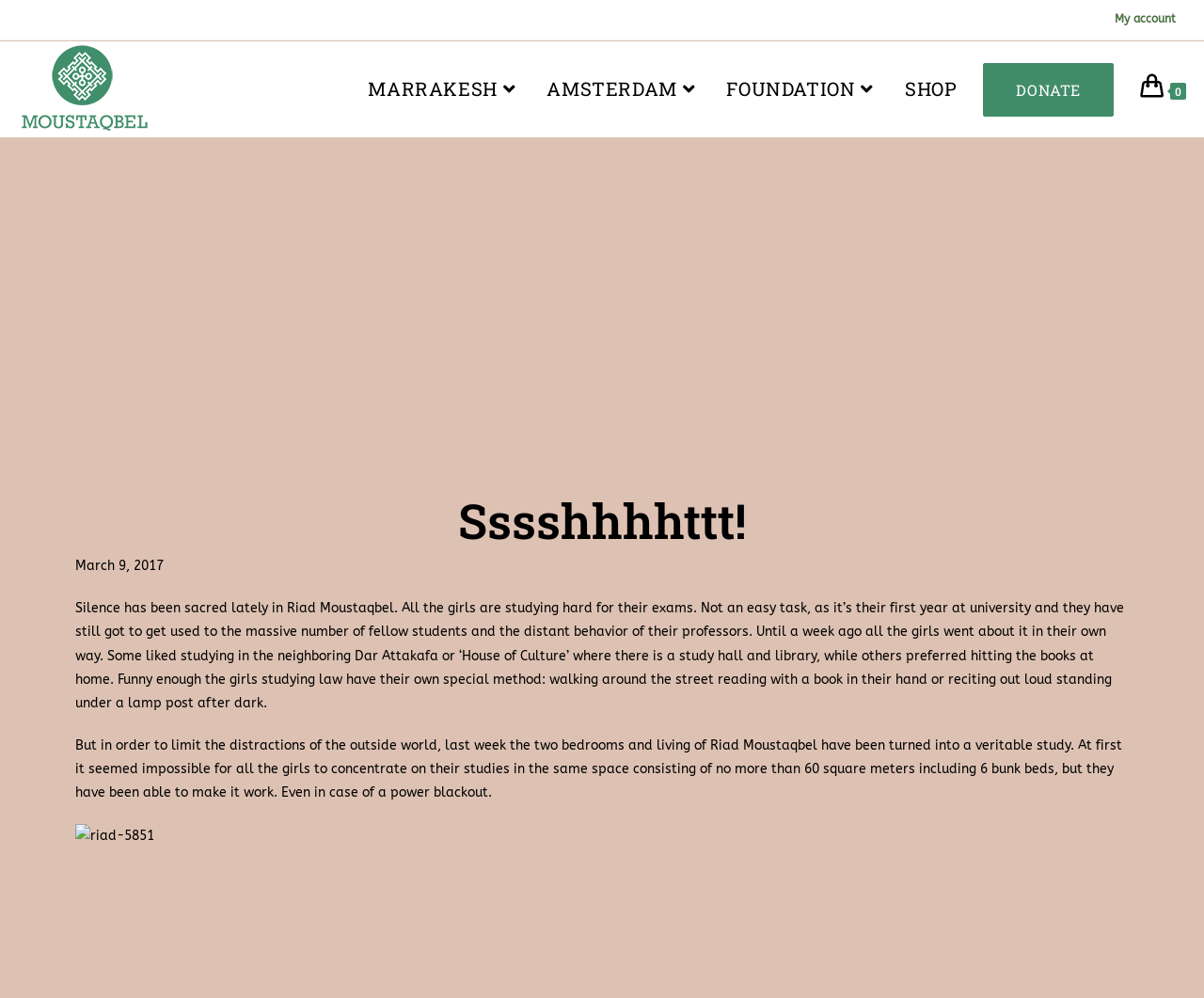Using the webpage screenshot and the element description My account, determine the bounding box coordinates. Specify the coordinates in the format (top-left x, top-left y, bottom-right x, bottom-right y) with values ranging from 0 to 1.

[0.926, 0.009, 0.977, 0.03]